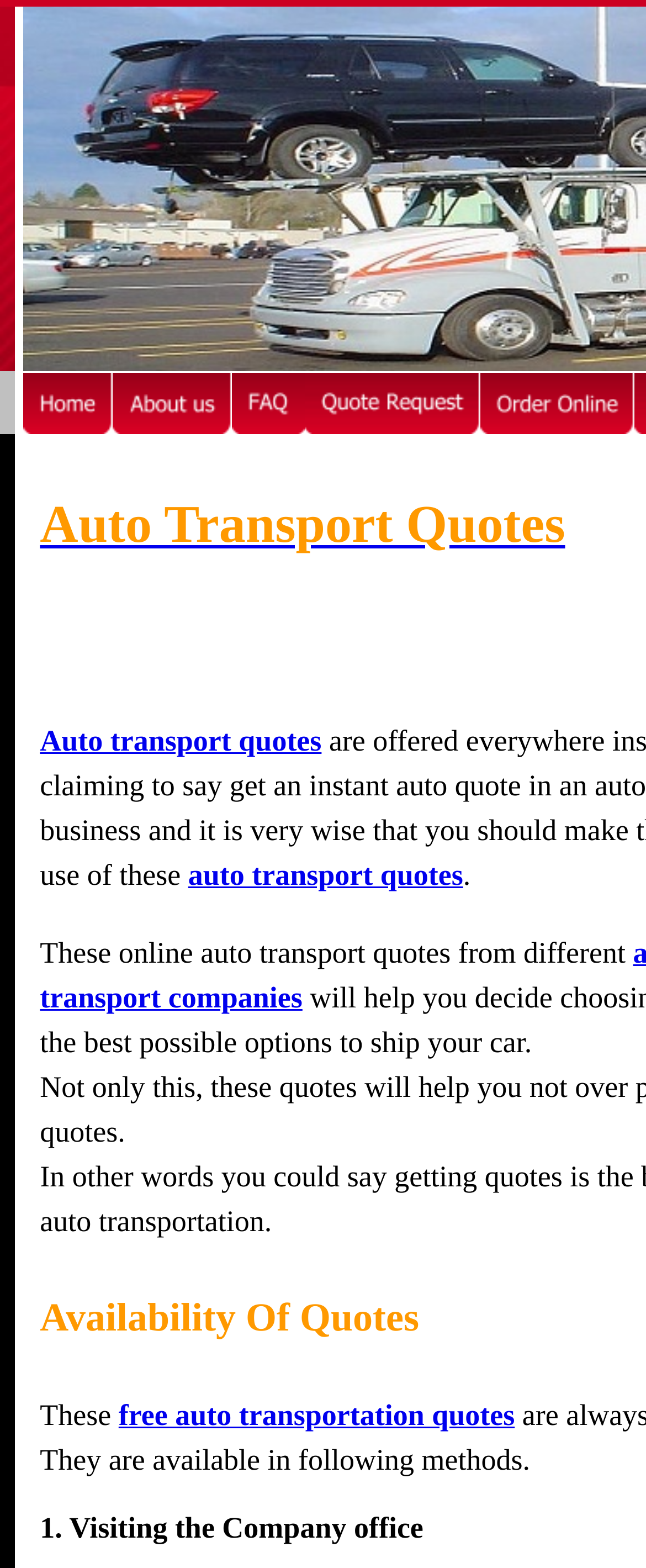Detail the features and information presented on the webpage.

The webpage is about auto transport quotes and car shipping services. At the top, there is a small image and a table cell with a blank character. Below that, there is a navigation menu with five tabs: "Home", "About us", "FAQ", and two empty tabs. Each tab has a corresponding image.

In the main content area, there is a heading that reads "Auto Transport Quotes". Below the heading, there is a link with the same text. Further down, there is a paragraph of text that explains the importance of auto transport quotes from different companies in deciding the best option to ship a car and comparing prices.

The text is divided into sections, with headings such as "Availability Of Quotes" and a list of steps, including "Visiting the Company office". There are also links to "free auto transportation quotes" and other related topics. Overall, the webpage appears to be an informational resource for individuals looking to transport their vehicles.